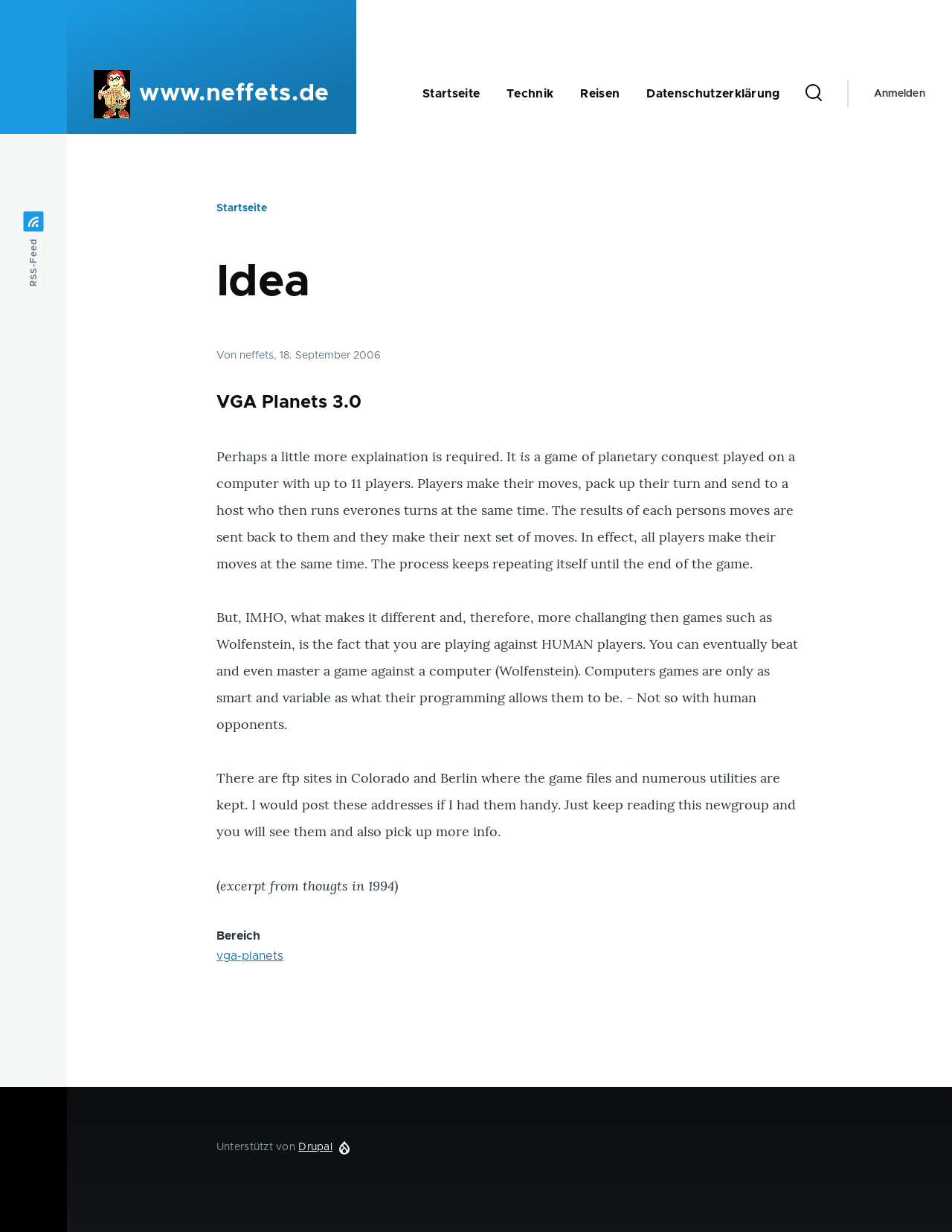Specify the bounding box coordinates of the area to click in order to execute this command: 'Search for something'. The coordinates should consist of four float numbers ranging from 0 to 1, and should be formatted as [left, top, right, bottom].

[0.833, 0.043, 0.876, 0.109]